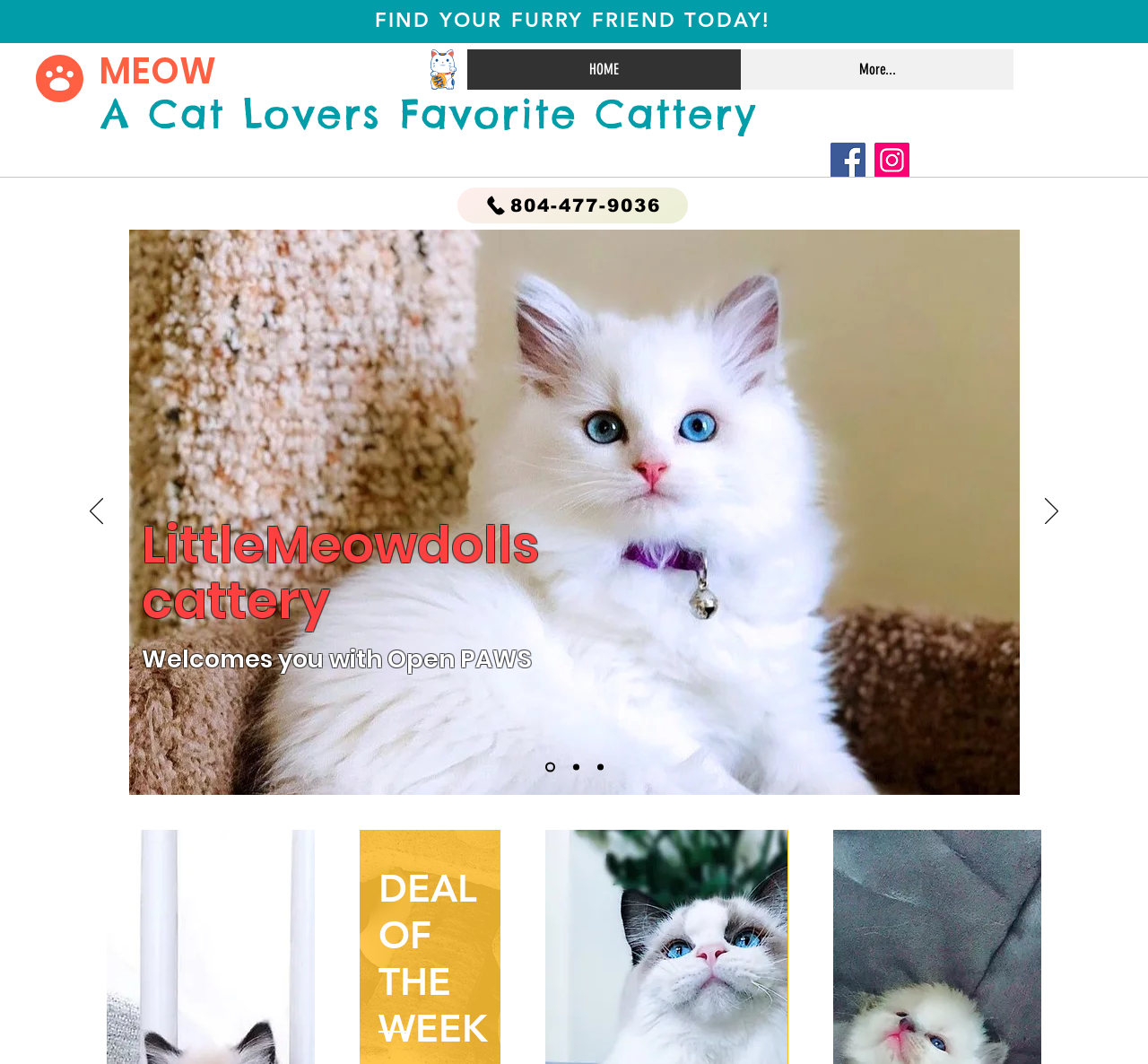Locate the UI element that matches the description parent_node: LittleMeowdolls cattery aria-label="Next" in the webpage screenshot. Return the bounding box coordinates in the format (top-left x, top-left y, bottom-right x, bottom-right y), with values ranging from 0 to 1.

[0.91, 0.468, 0.922, 0.495]